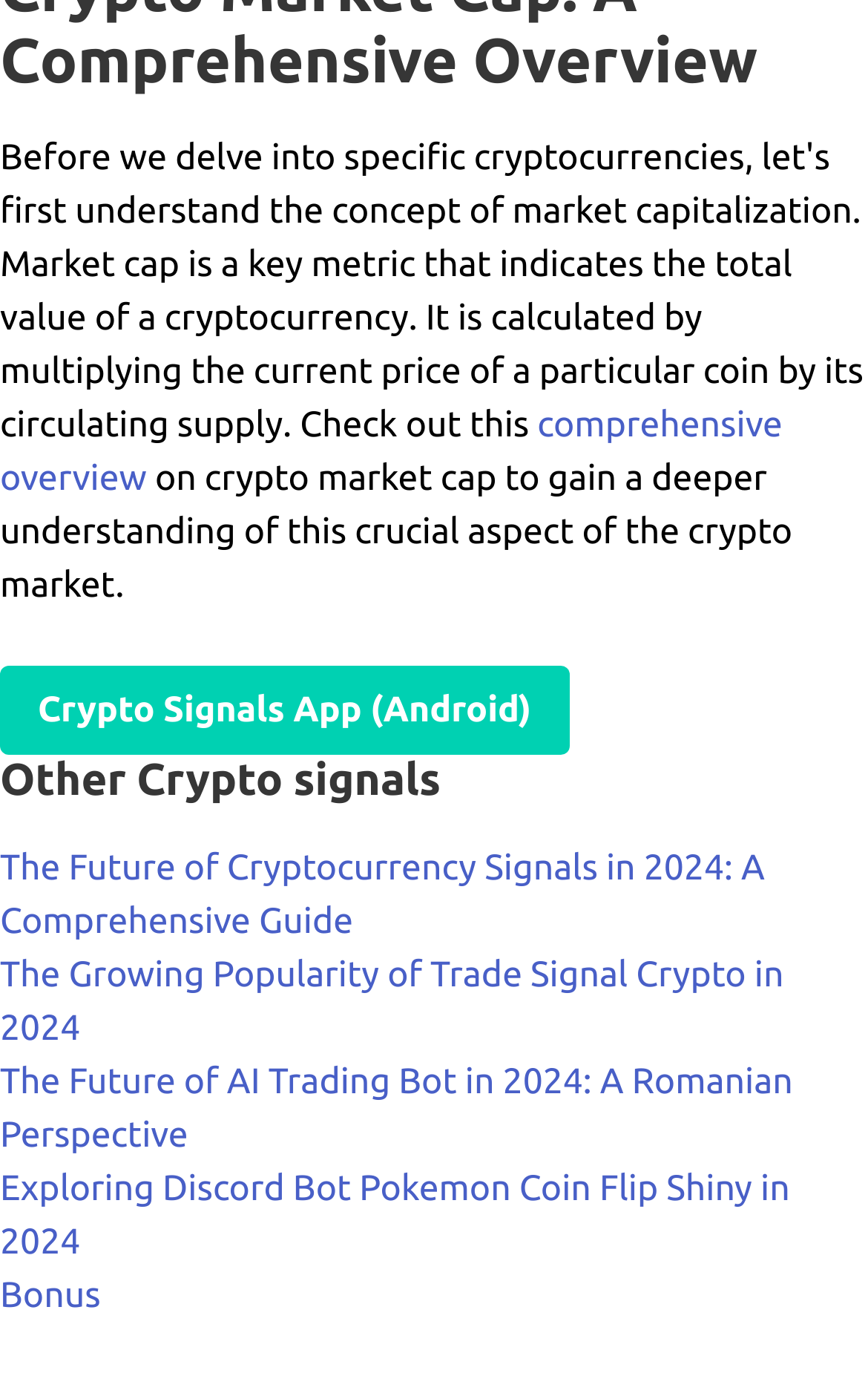Based on the image, give a detailed response to the question: What type of content is listed below the 'Other Crypto signals' heading?

The 'Other Crypto signals' heading is followed by a list of links to articles with titles such as 'The Future of Cryptocurrency Signals in 2024: A Comprehensive Guide' and 'The Growing Popularity of Trade Signal Crypto in 2024', indicating that the content listed is related to articles about crypto signals.